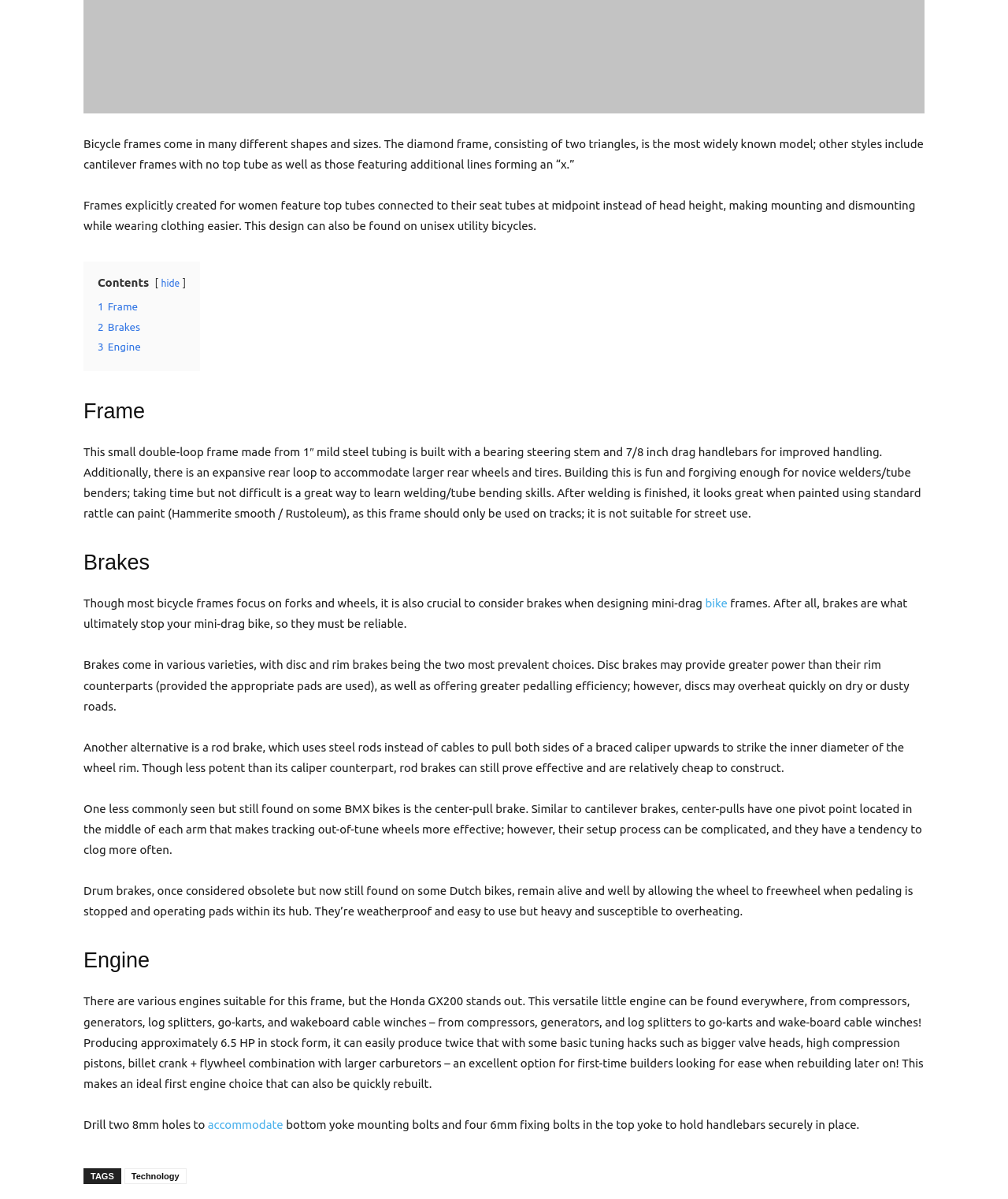Please predict the bounding box coordinates (top-left x, top-left y, bottom-right x, bottom-right y) for the UI element in the screenshot that fits the description: 2 Brakes

[0.097, 0.267, 0.139, 0.278]